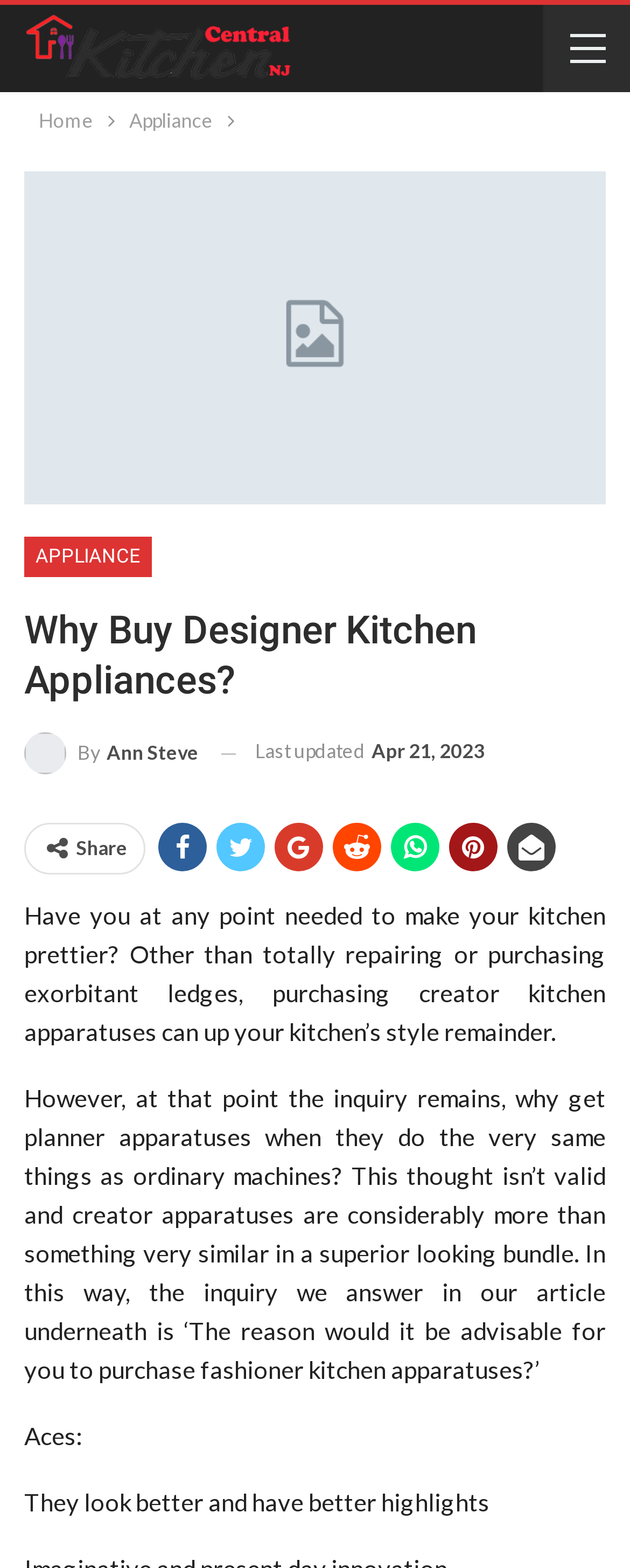Answer the question using only a single word or phrase: 
When was the article last updated?

Apr 21, 2023